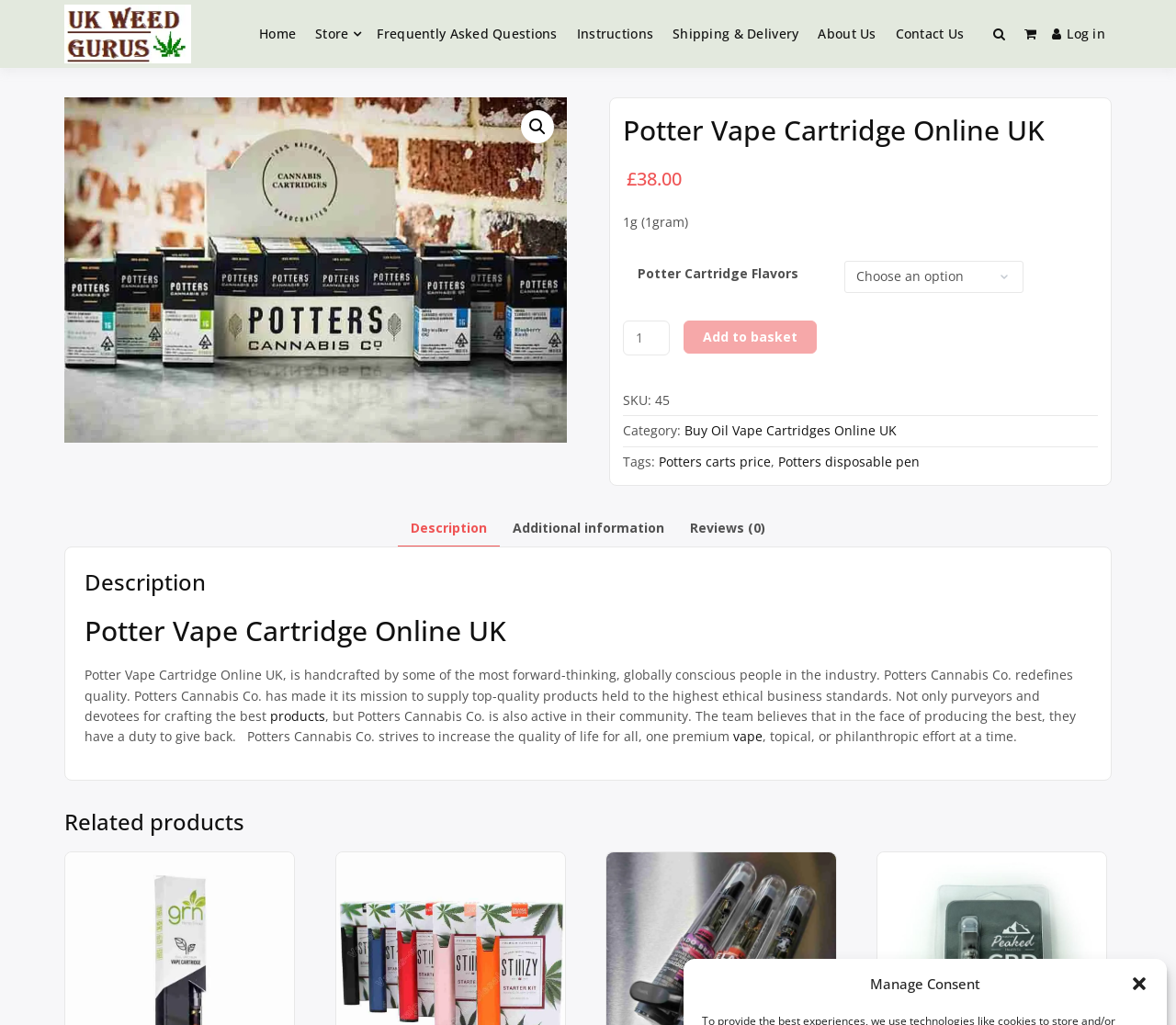Please identify the bounding box coordinates of the region to click in order to complete the given instruction: "Click the 'Close dialogue' button". The coordinates should be four float numbers between 0 and 1, i.e., [left, top, right, bottom].

[0.961, 0.951, 0.977, 0.969]